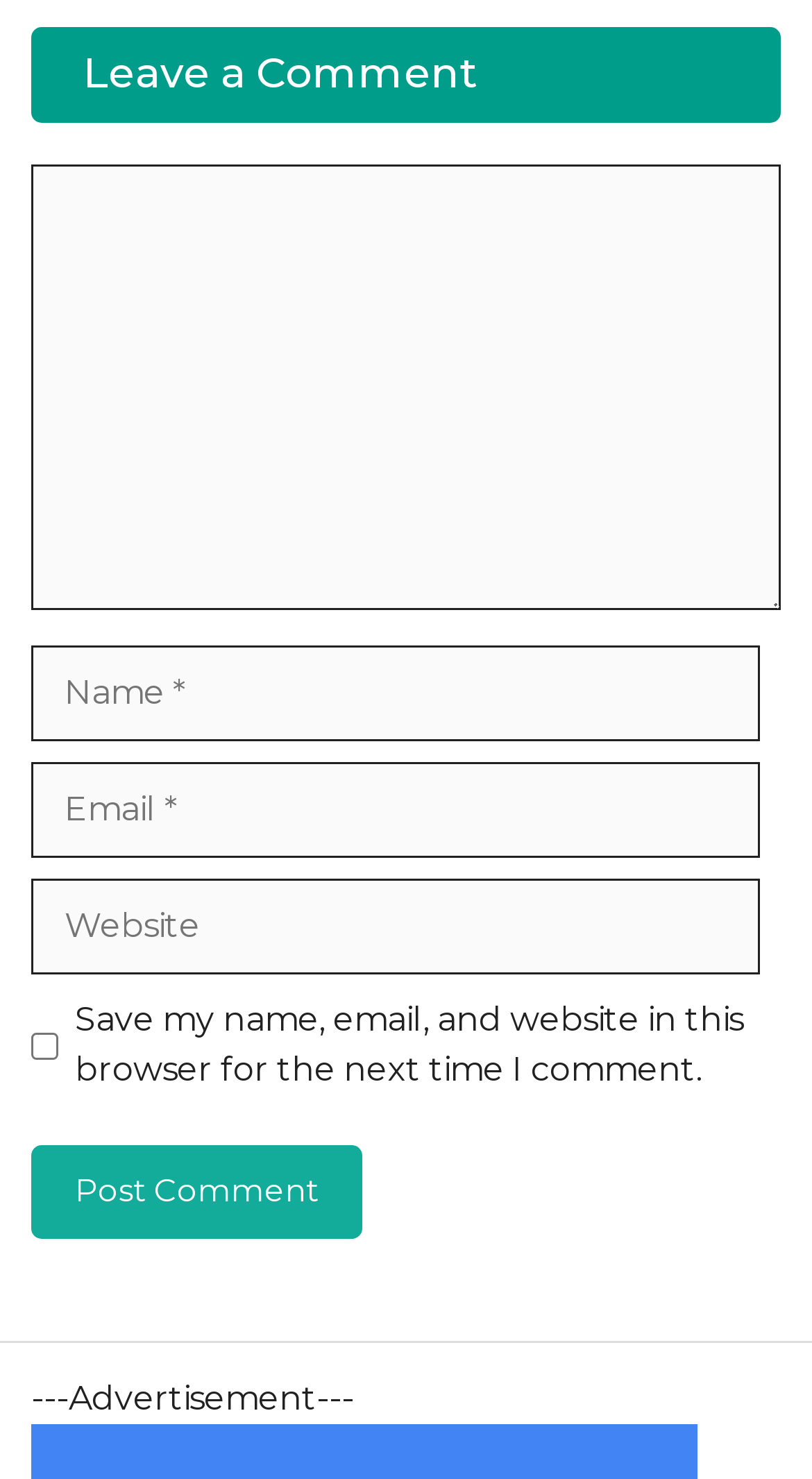Find and provide the bounding box coordinates for the UI element described with: "LinkedIn".

None